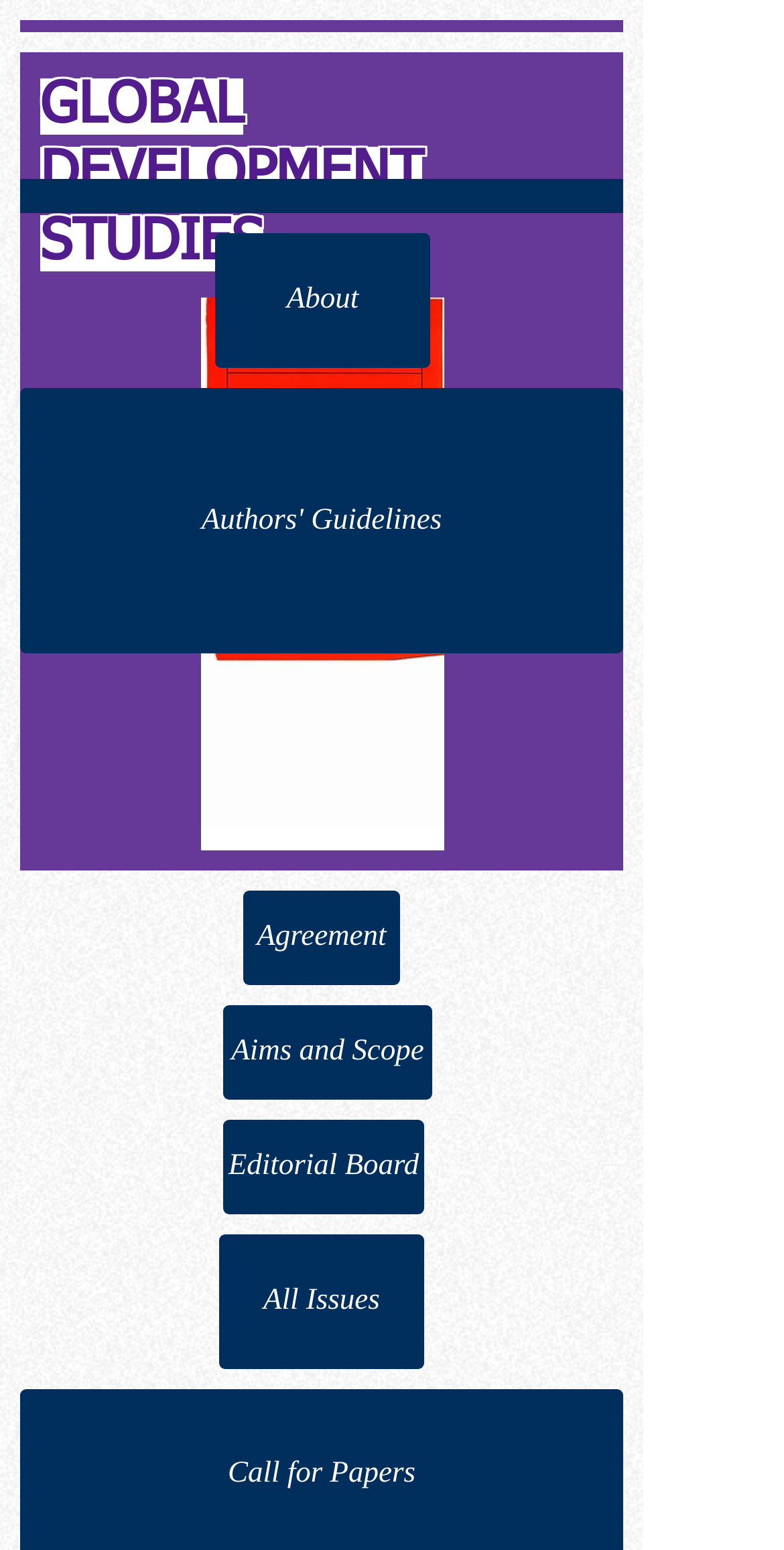How many links are there on the webpage?
Refer to the screenshot and answer in one word or phrase.

6